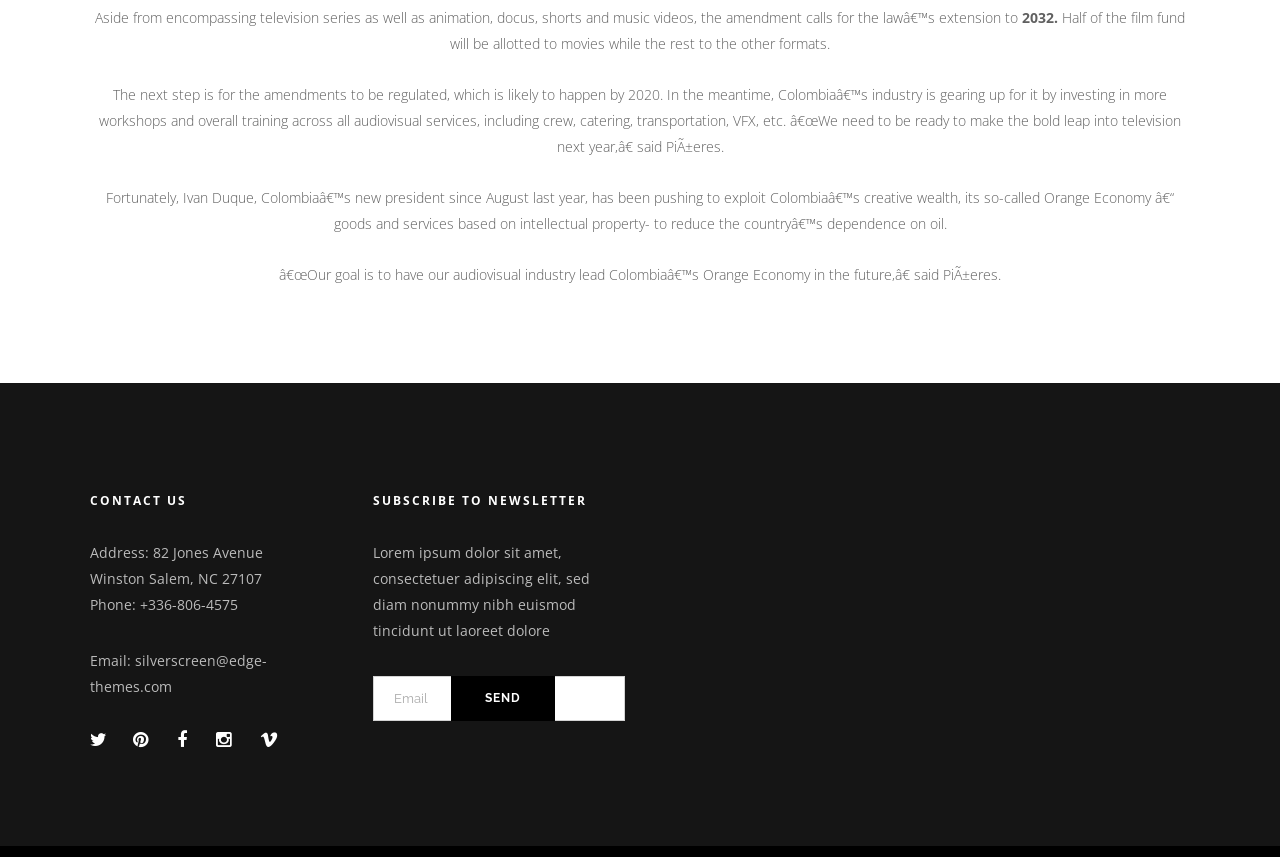Please find the bounding box coordinates in the format (top-left x, top-left y, bottom-right x, bottom-right y) for the given element description. Ensure the coordinates are floating point numbers between 0 and 1. Description: O: Global Value Chains

None